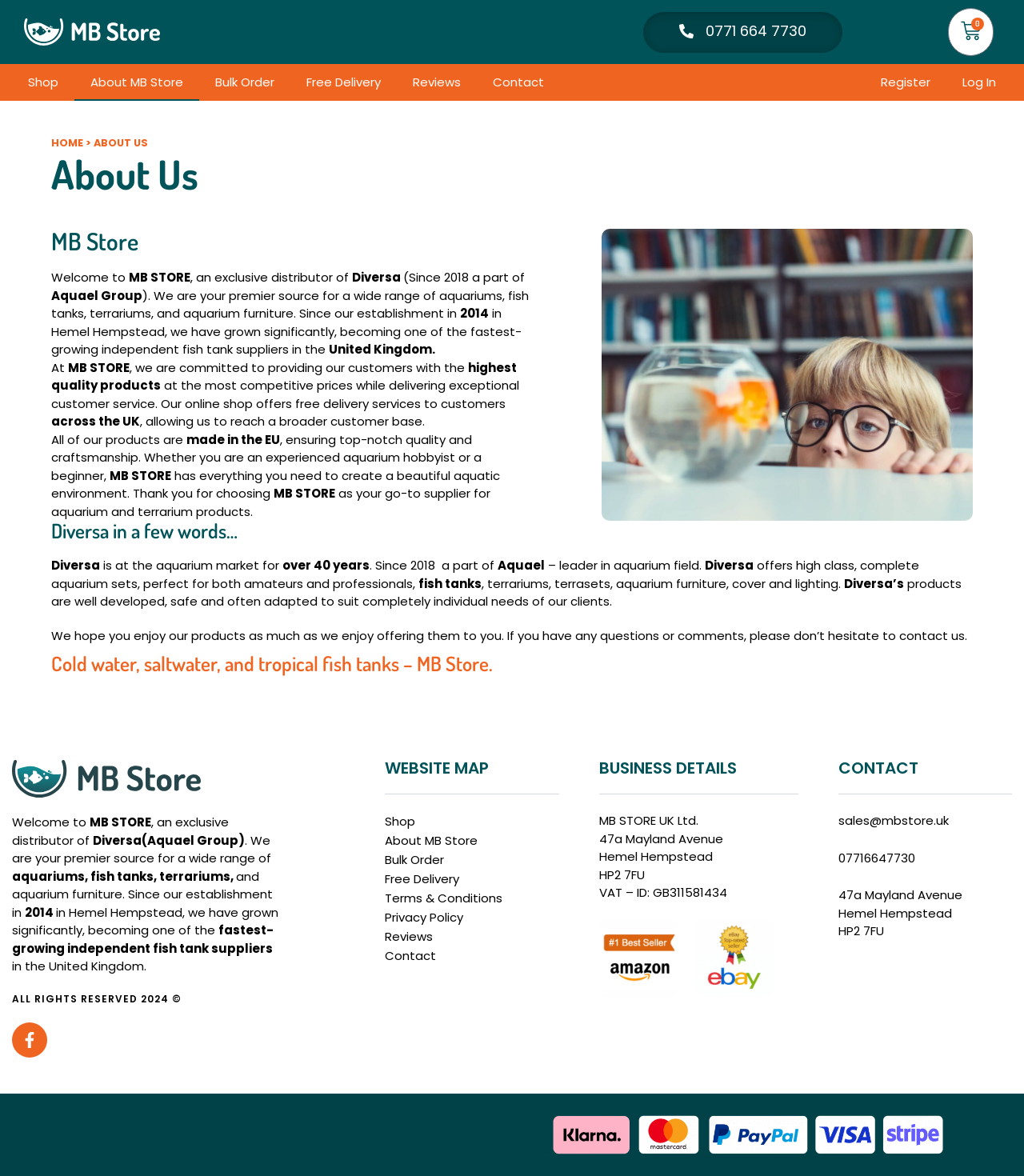Produce an extensive caption that describes everything on the webpage.

The webpage is an e-commerce website for MB STORE, an exclusive distributor of Diversa aquariums, fish tanks, and terrariums. At the top left corner, there is a white logo of MB Store, and next to it, there is a phone number link. On the top right corner, there is a basket icon with a "0" indicator, indicating that the basket is empty.

Below the top section, there is a navigation menu with links to "Shop", "About MB Store", "Bulk Order", "Free Delivery", "Reviews", and "Contact". On the right side of the navigation menu, there are links to "Register" and "Log In".

The main content of the webpage is divided into several sections. The first section has a heading "About Us" and introduces MB STORE as a premier source for aquariums, fish tanks, and terrariums. The text explains that the company has been growing significantly since its establishment in 2014 and has become one of the fastest-growing independent fish tank suppliers in the UK.

Below the introduction, there is an image related to MB STORE. The next section has a heading "Diversa in a few words…" and provides information about Diversa, a company that has been in the aquarium market for over 40 years.

The following section has a heading "Cold water, saltwater, and tropical fish tanks – MB Store" and appears to be a summary of the products offered by MB STORE. At the bottom of the page, there is a footer section with a copyright notice, a link to Facebook, and a website map with links to various pages on the website.

Throughout the webpage, there are several headings, paragraphs of text, and images that provide information about MB STORE and its products. The overall layout is organized, with clear headings and concise text that makes it easy to navigate and find information.